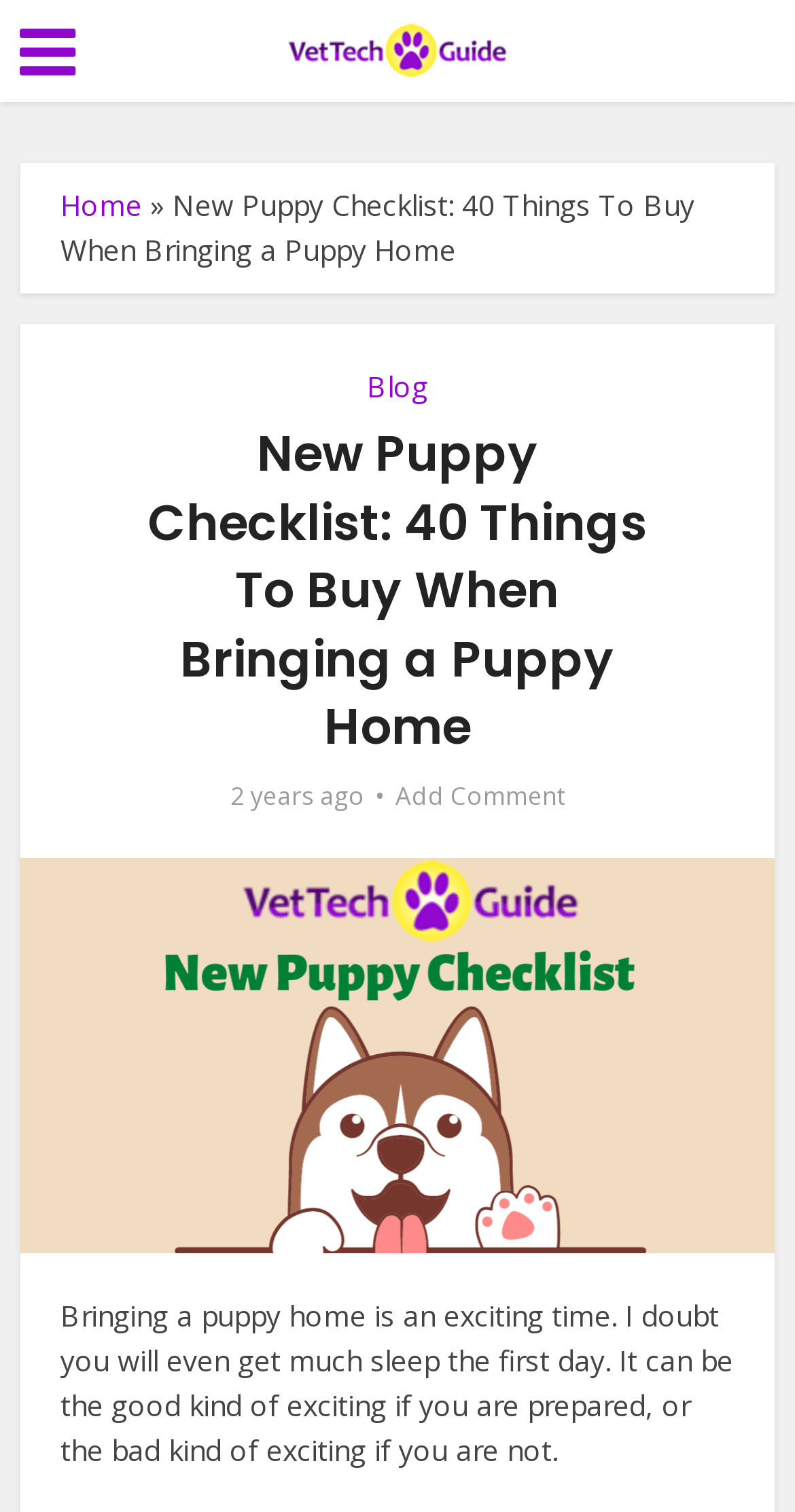Identify and provide the main heading of the webpage.

New Puppy Checklist: 40 Things To Buy When Bringing a Puppy Home